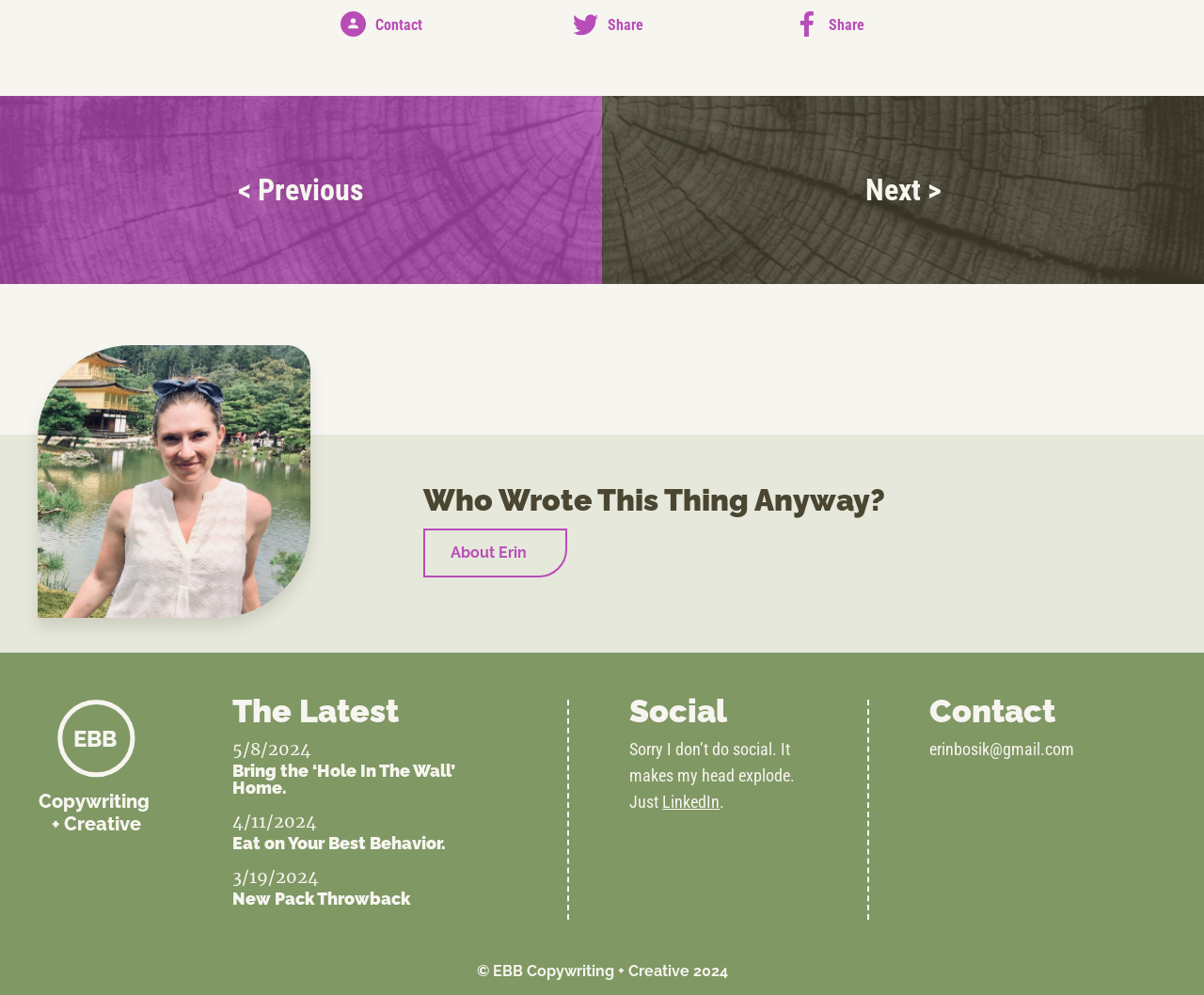Point out the bounding box coordinates of the section to click in order to follow this instruction: "Click on 'LinkedIn'".

[0.55, 0.796, 0.598, 0.816]